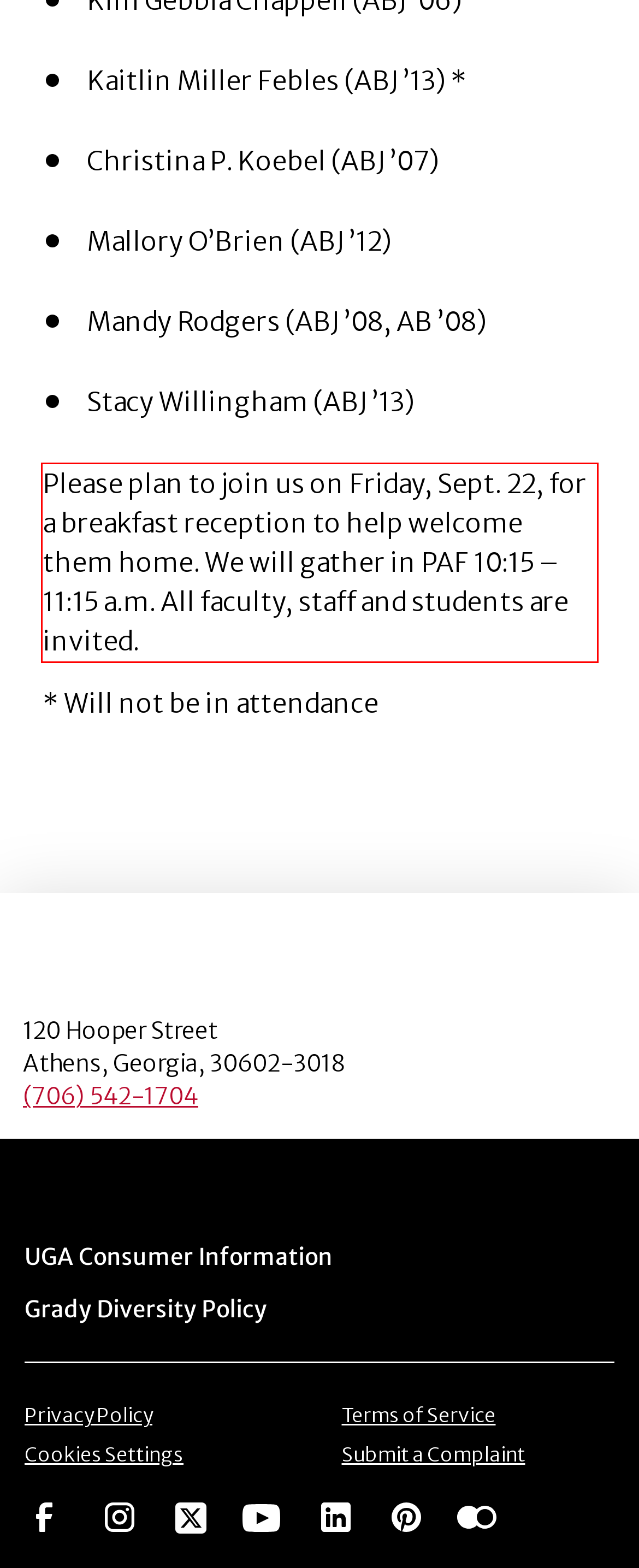You have a screenshot of a webpage, and there is a red bounding box around a UI element. Utilize OCR to extract the text within this red bounding box.

Please plan to join us on Friday, Sept. 22, for a breakfast reception to help welcome them home. We will gather in PAF 10:15 – 11:15 a.m. All faculty, staff and students are invited.